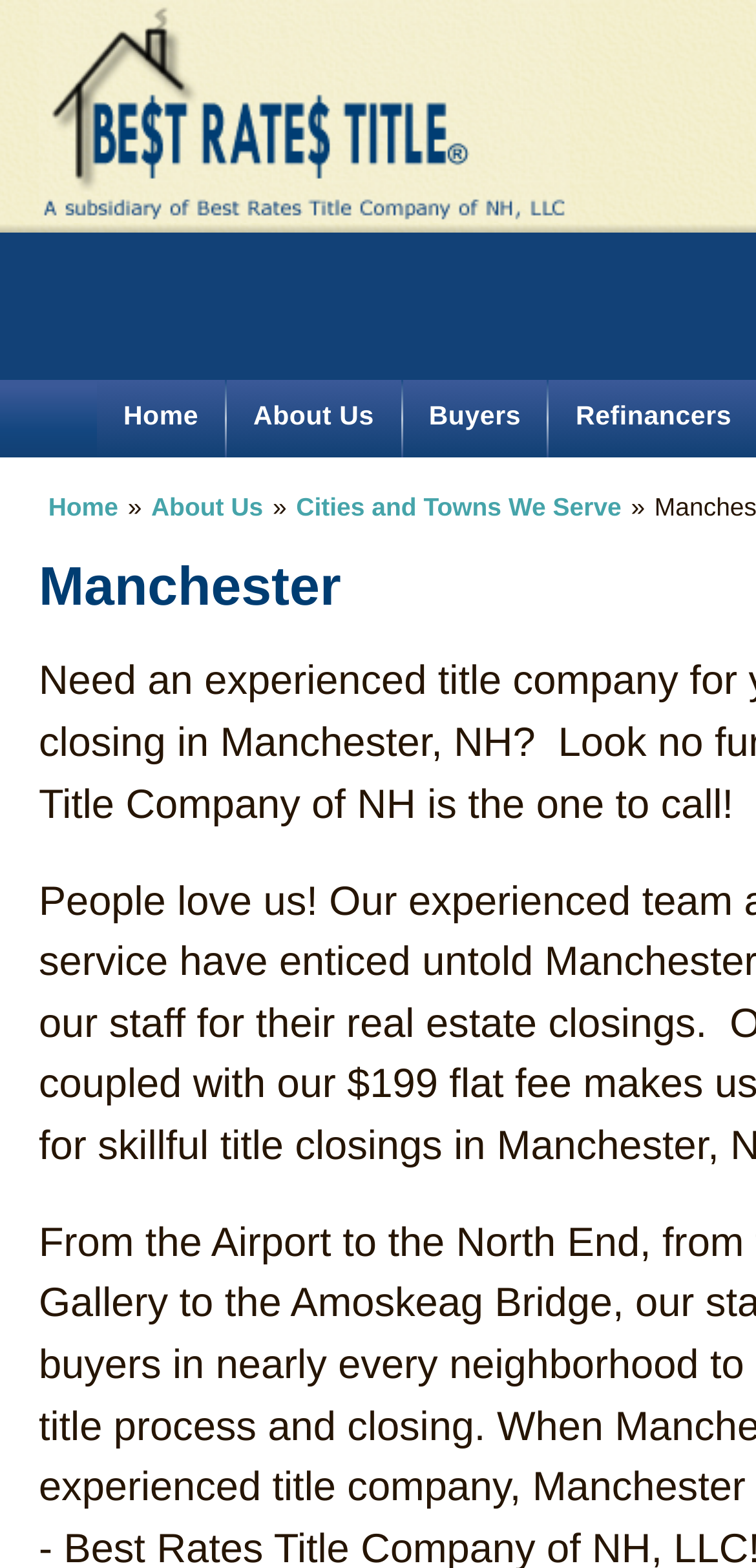Predict the bounding box coordinates for the UI element described as: "Home". The coordinates should be four float numbers between 0 and 1, presented as [left, top, right, bottom].

[0.128, 0.243, 0.297, 0.309]